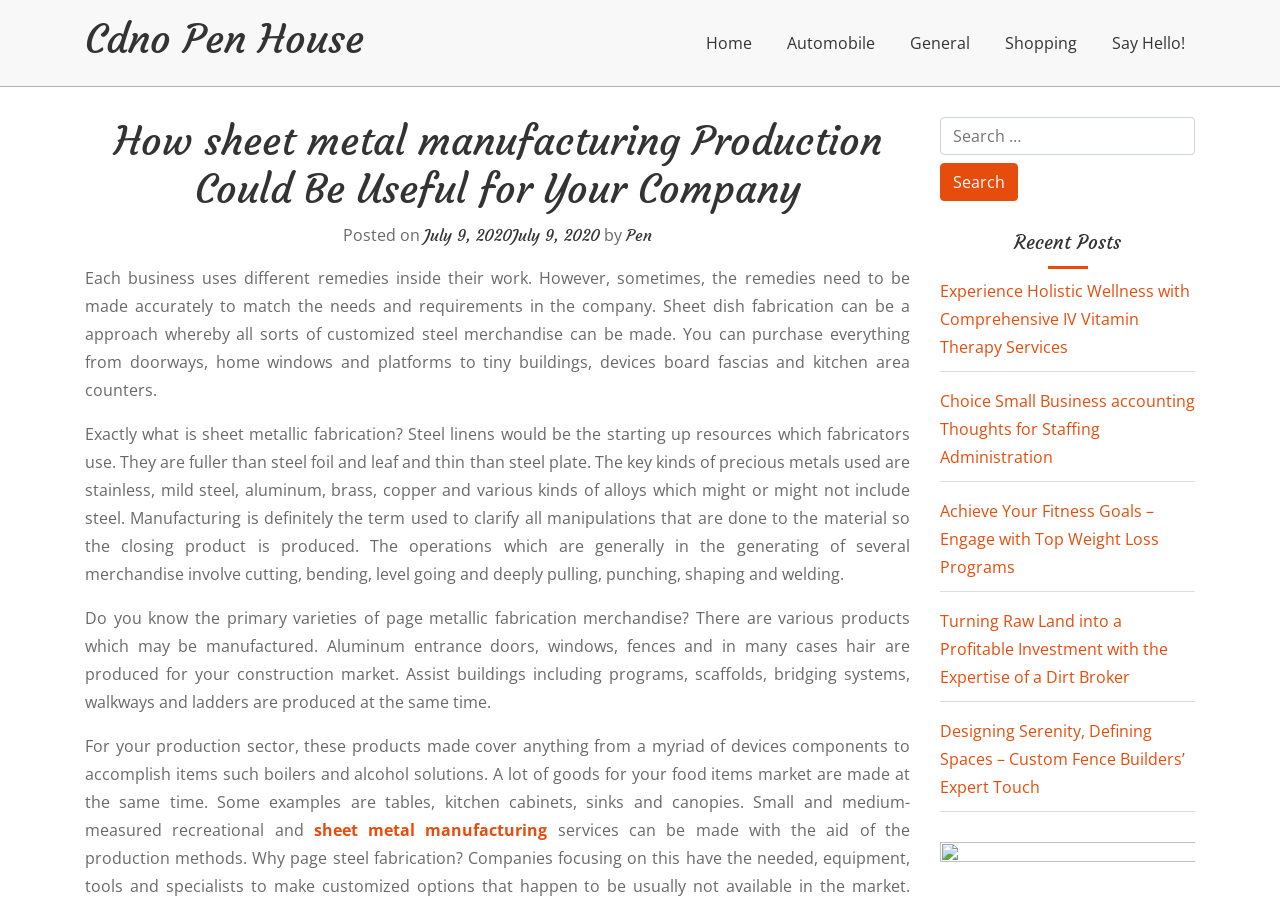Provide a brief response to the question using a single word or phrase: 
What is the author of this webpage?

Pen